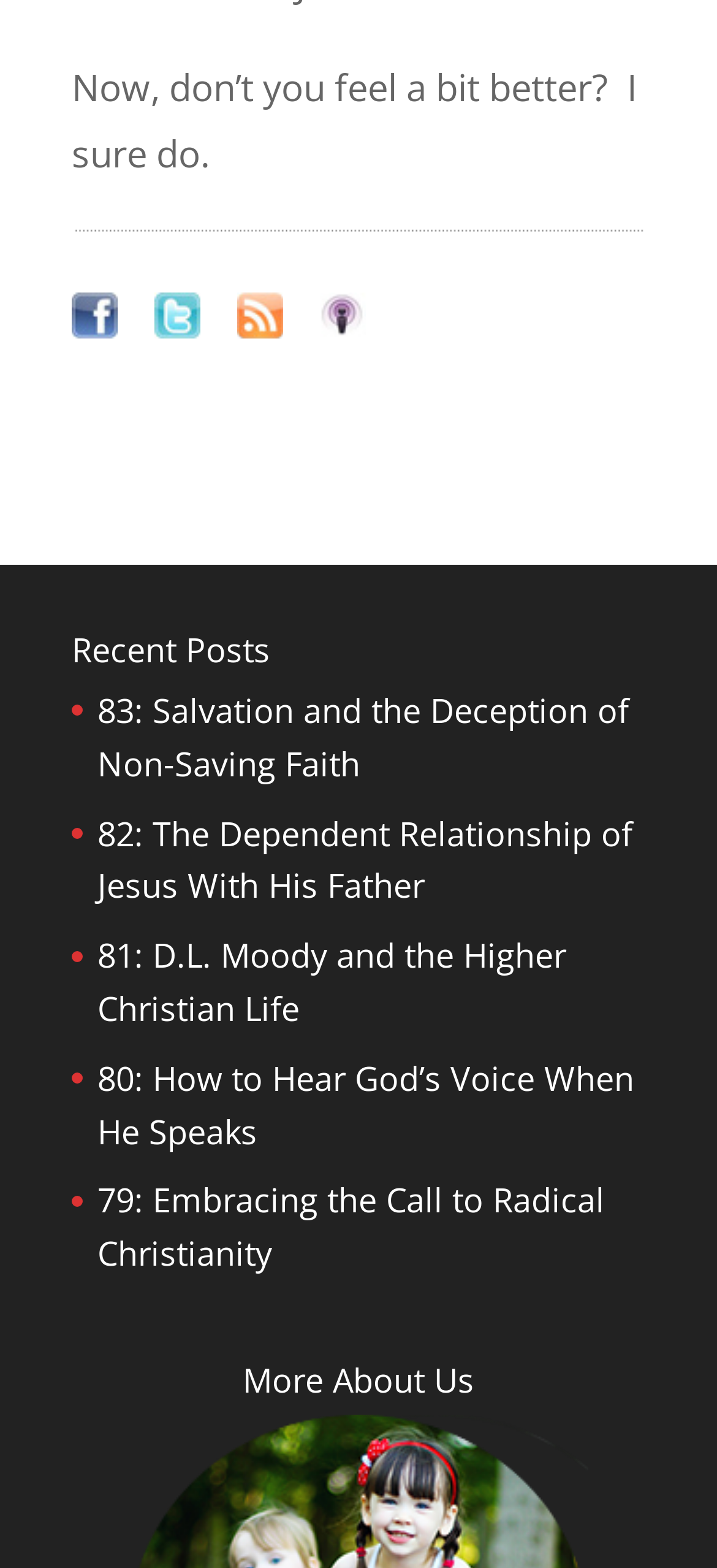Determine the bounding box coordinates for the area you should click to complete the following instruction: "learn more about the author".

[0.1, 0.869, 0.9, 0.902]